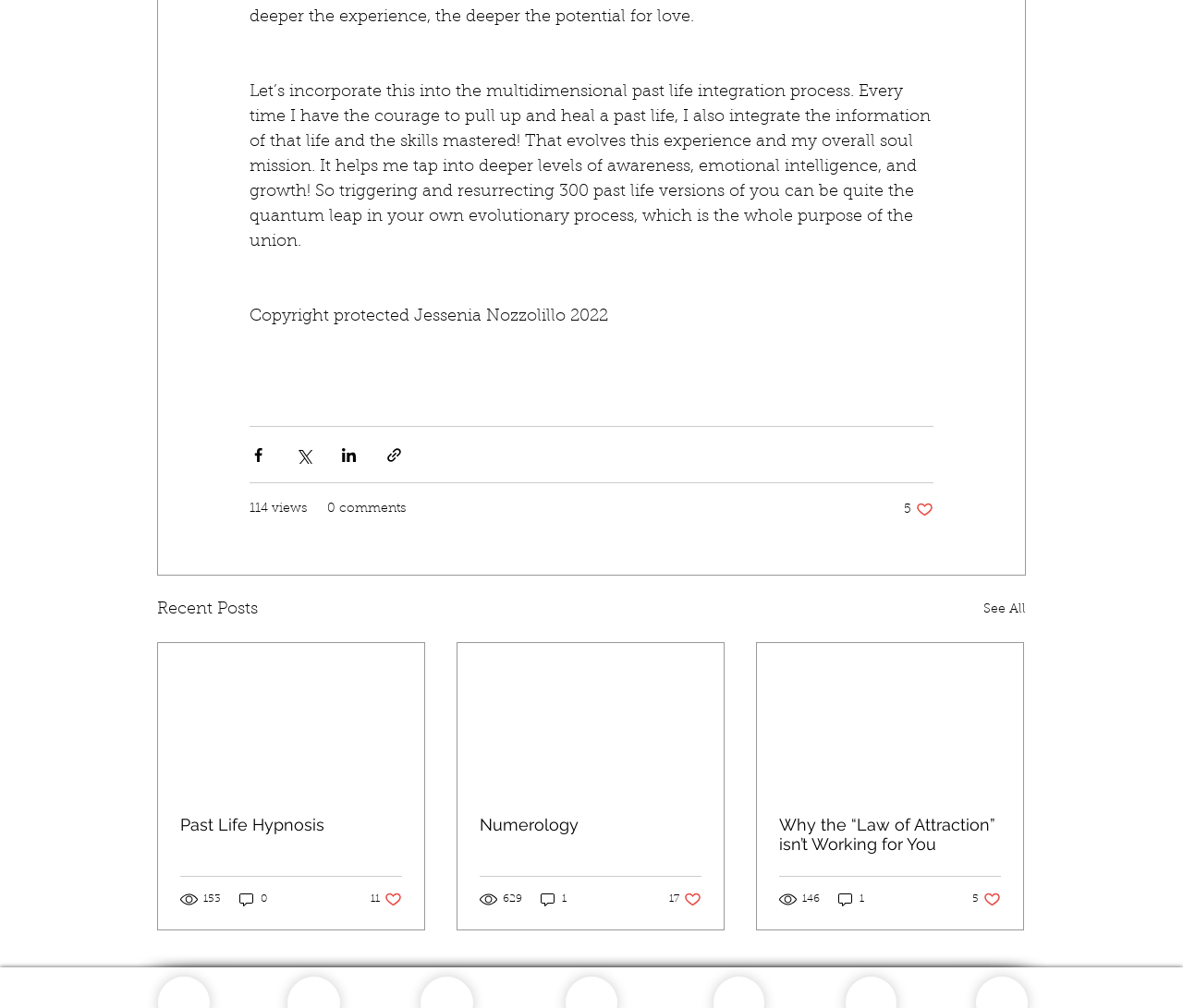What is the purpose of the buttons with social media icons?
From the screenshot, supply a one-word or short-phrase answer.

Share the article